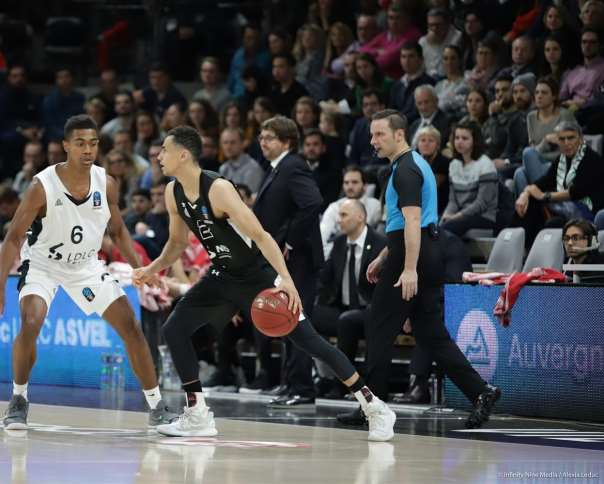Give a concise answer of one word or phrase to the question: 
What is the location of the EuroCup Round 9 match?

Villeurbanne, France